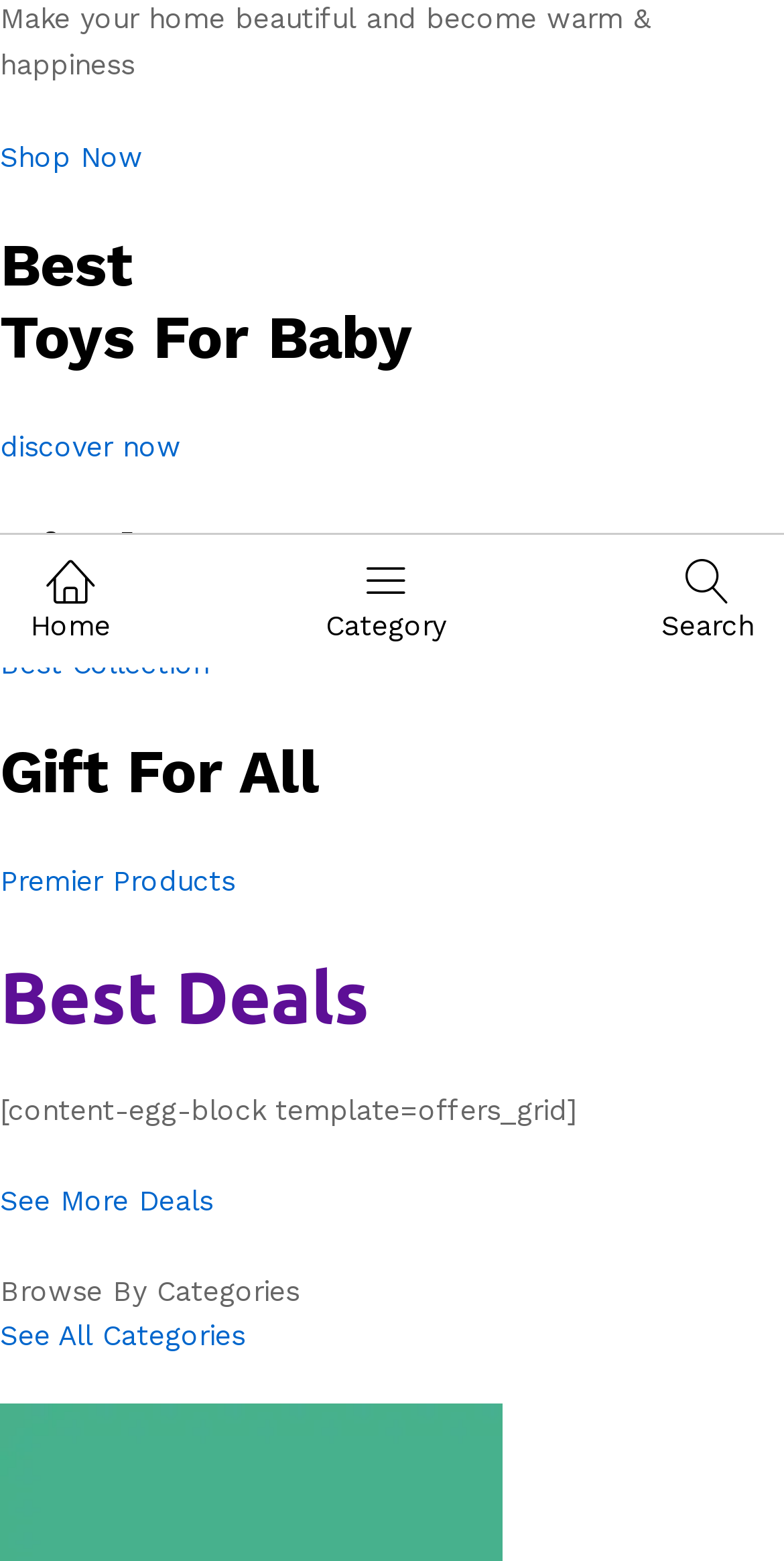Provide the bounding box coordinates of the HTML element this sentence describes: "See All Categories".

[0.0, 0.845, 0.313, 0.866]